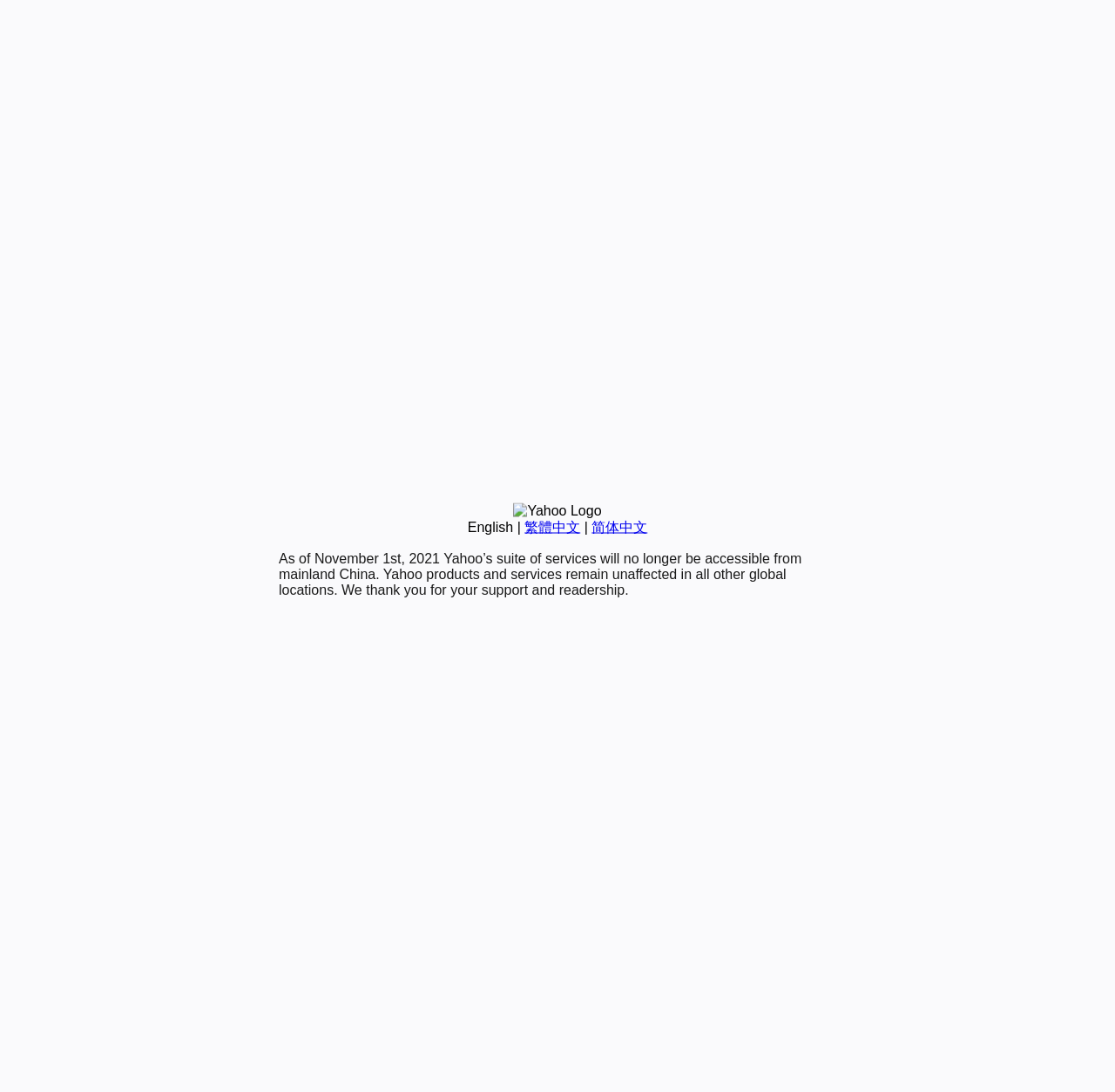Please determine the bounding box of the UI element that matches this description: 简体中文. The coordinates should be given as (top-left x, top-left y, bottom-right x, bottom-right y), with all values between 0 and 1.

[0.531, 0.476, 0.581, 0.489]